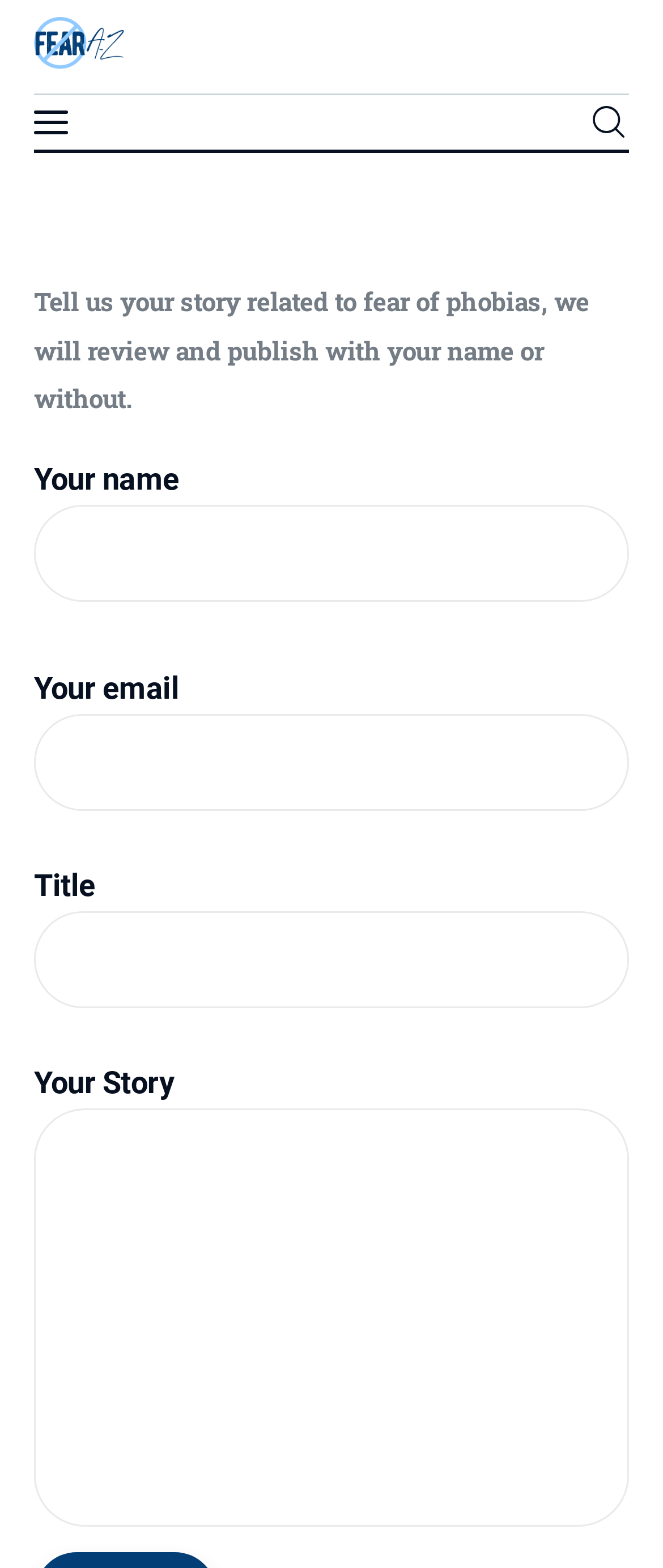Please identify the bounding box coordinates of the clickable area that will allow you to execute the instruction: "enter your name".

[0.051, 0.322, 0.949, 0.383]